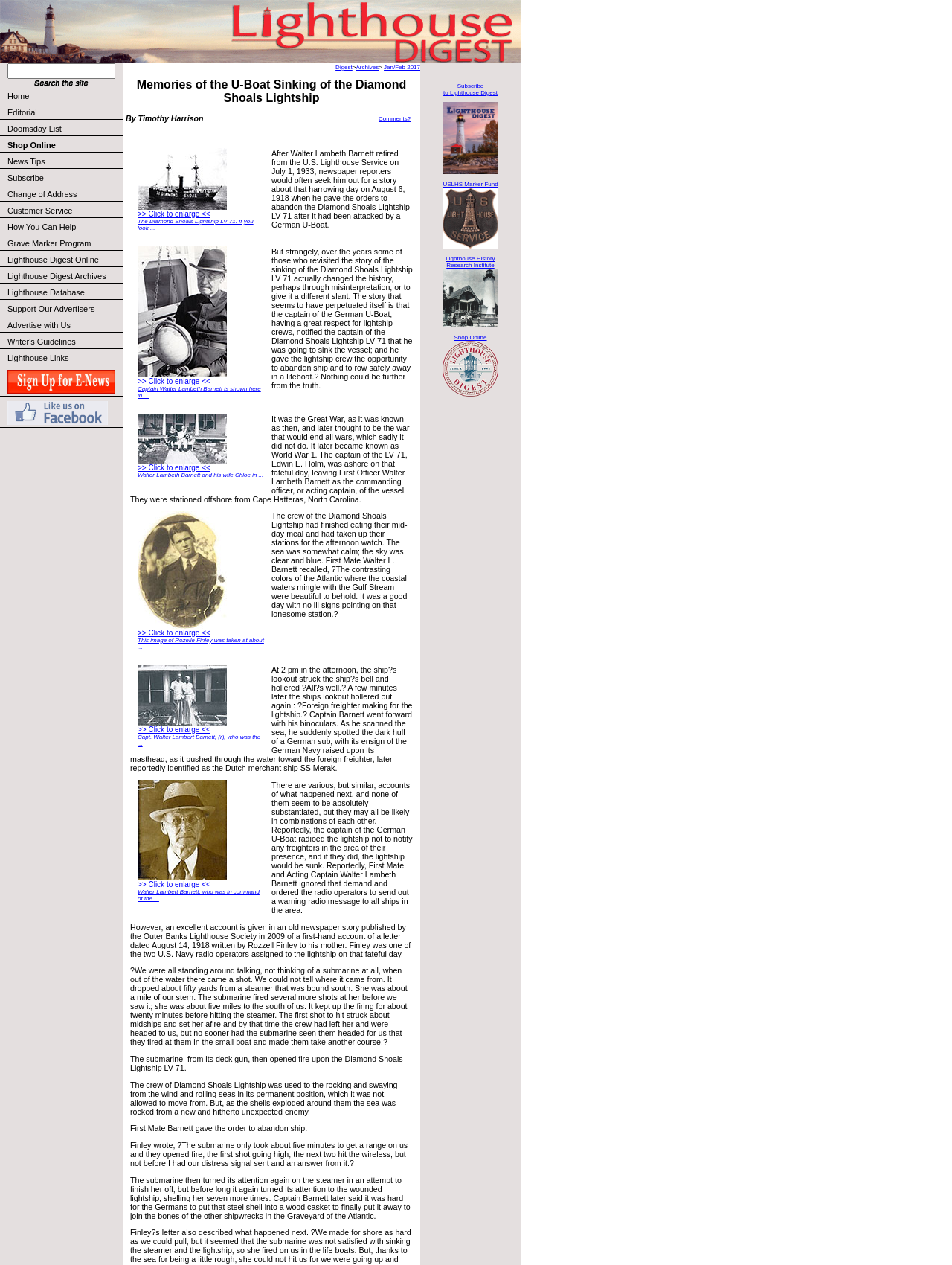Extract the bounding box coordinates for the described element: "Editorial". The coordinates should be represented as four float numbers between 0 and 1: [left, top, right, bottom].

[0.0, 0.082, 0.129, 0.095]